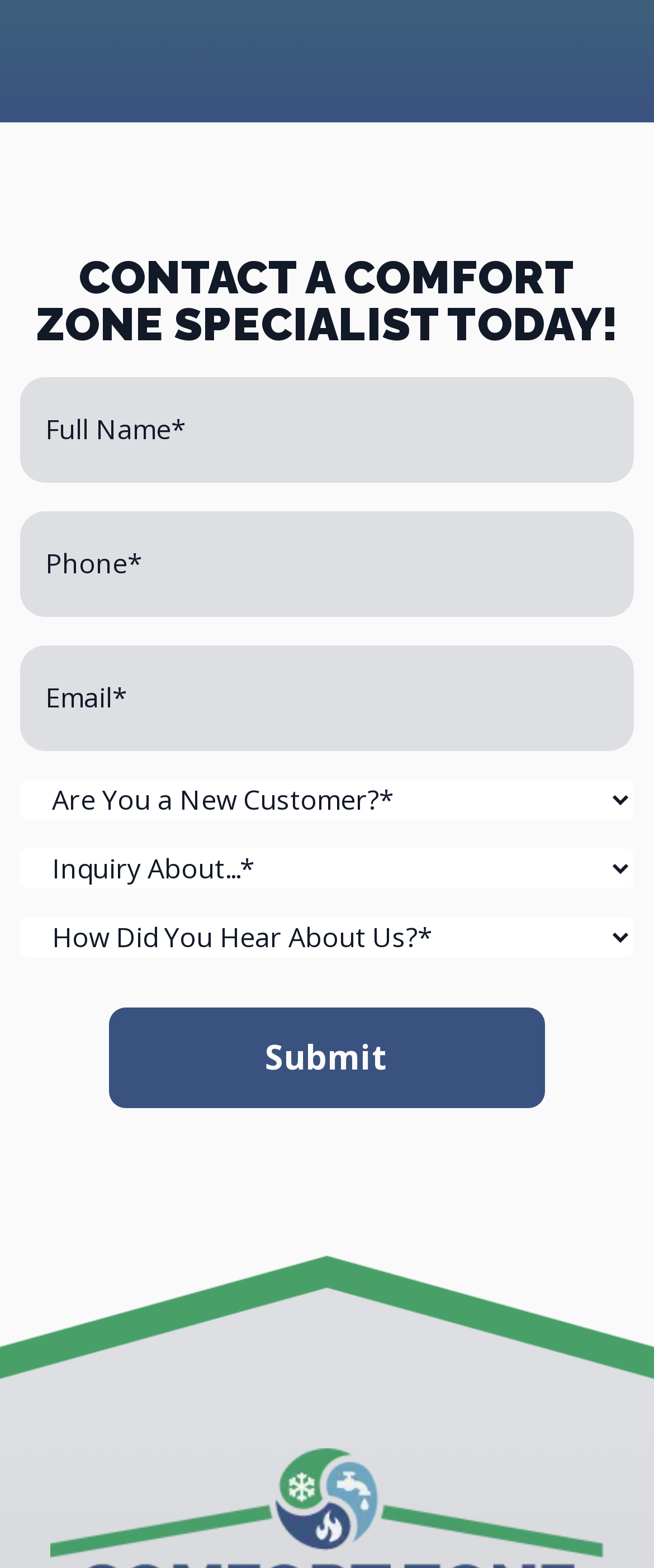Utilize the details in the image to thoroughly answer the following question: What is the function of the button at the bottom of the form?

The button at the bottom of the form is labeled 'Submit', which suggests that its purpose is to submit the form and send the entered information to the intended recipient.